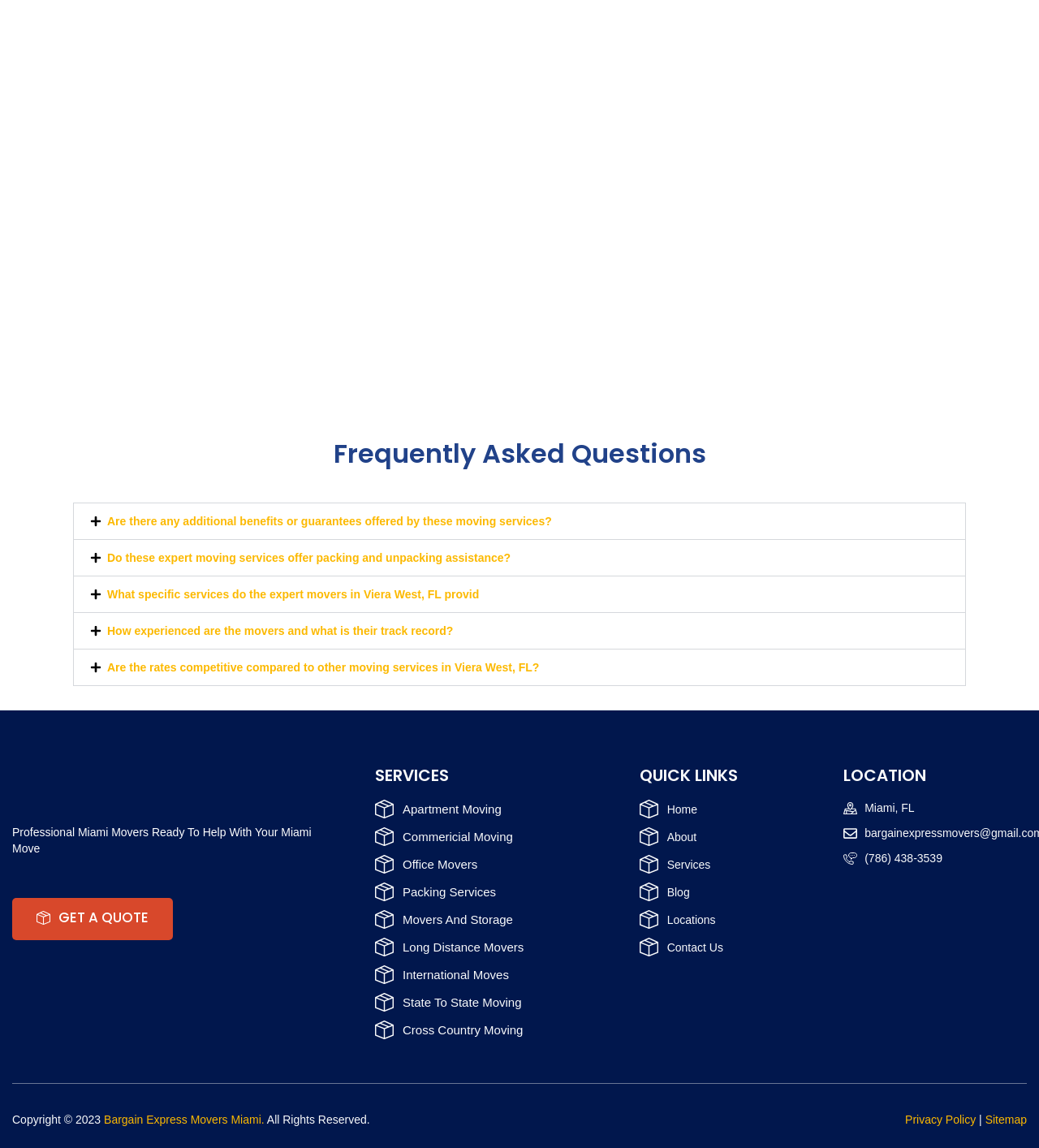Can you pinpoint the bounding box coordinates for the clickable element required for this instruction: "Click the 'Contact Us' link"? The coordinates should be four float numbers between 0 and 1, i.e., [left, top, right, bottom].

[0.616, 0.817, 0.784, 0.833]